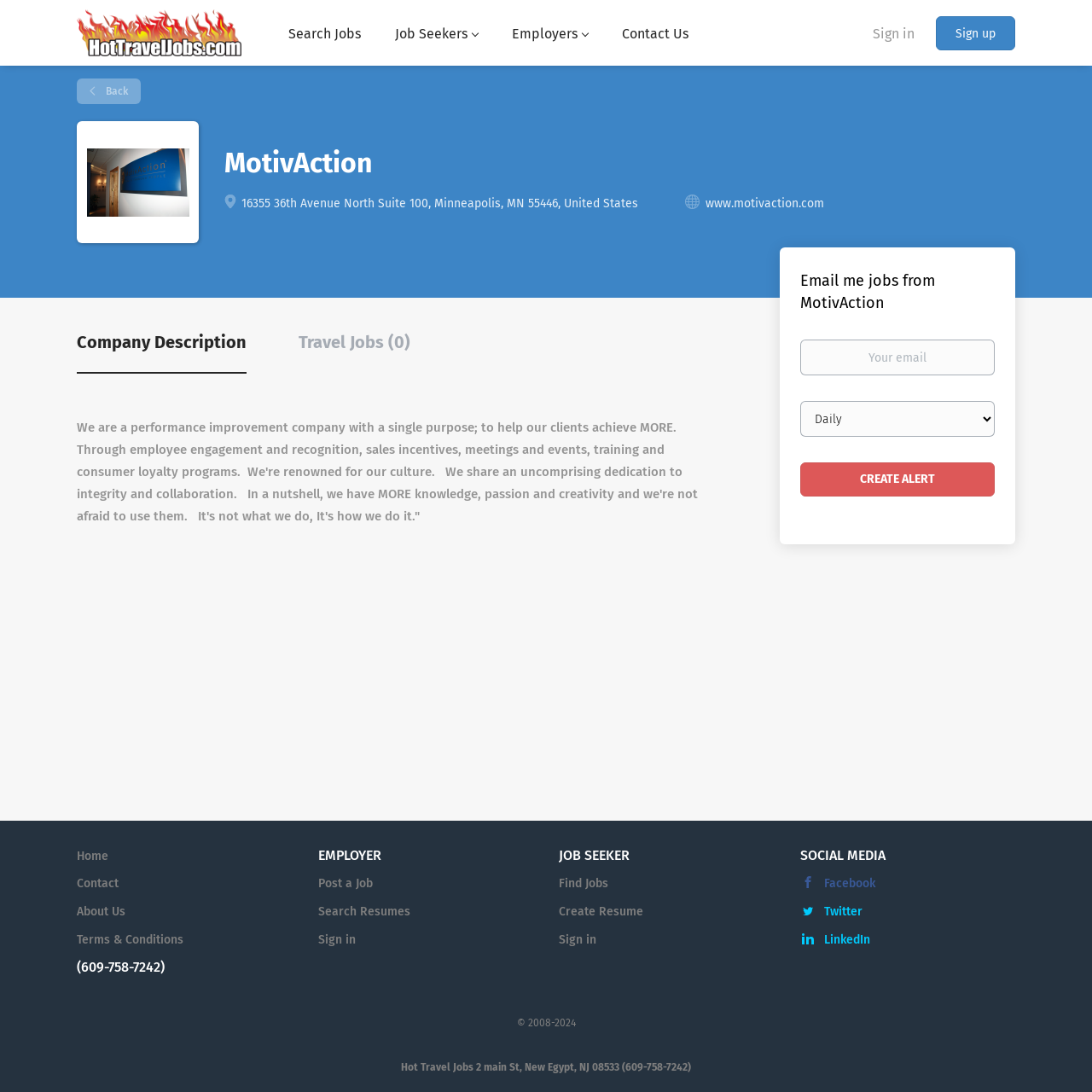Locate the bounding box coordinates of the clickable element to fulfill the following instruction: "Contact Us". Provide the coordinates as four float numbers between 0 and 1 in the format [left, top, right, bottom].

[0.57, 0.023, 0.631, 0.044]